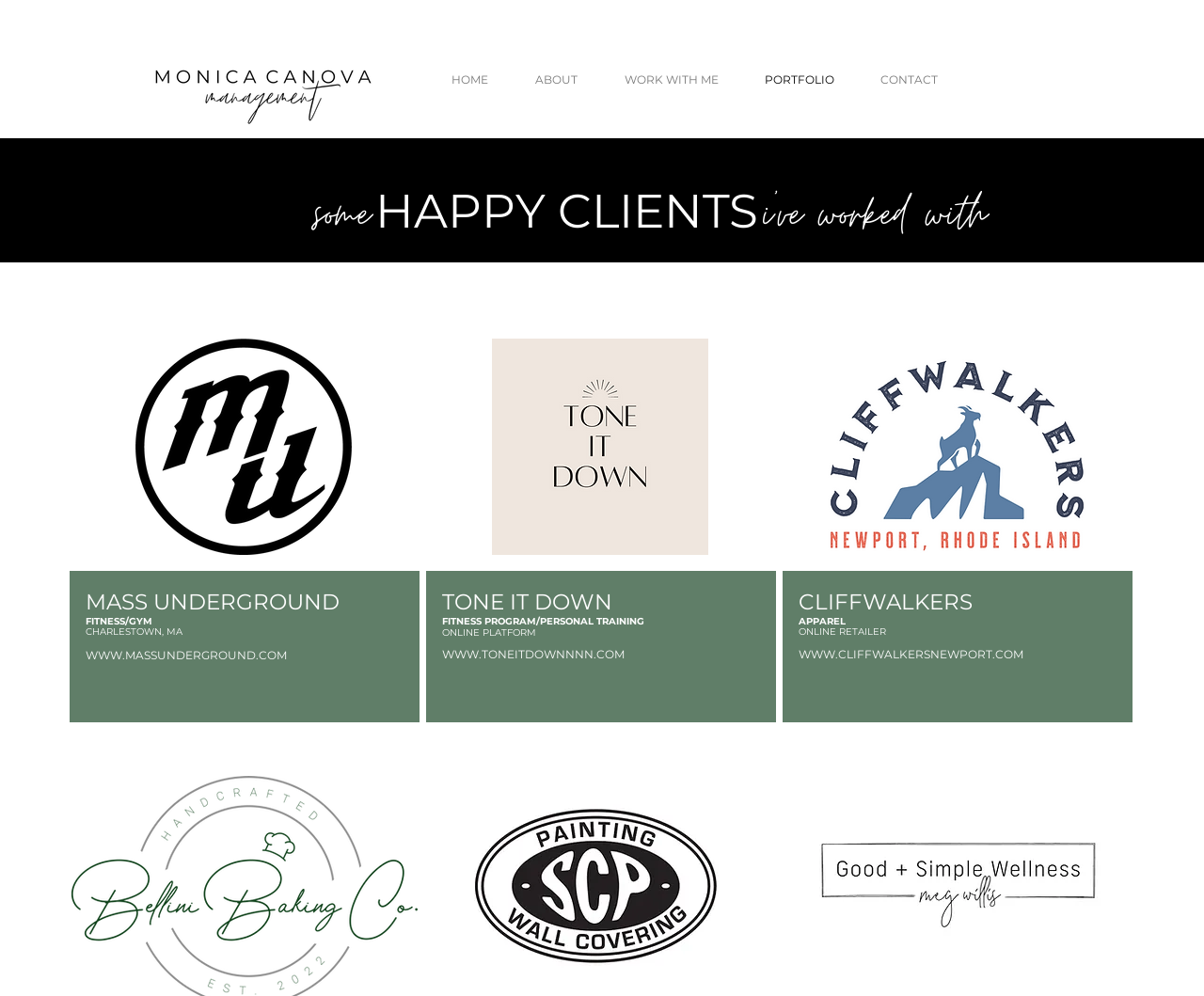Please answer the following question using a single word or phrase: What is the website of 'CLIFFWALKERS'?

WWW.CLIFFWALKERSNEWPORT.COM